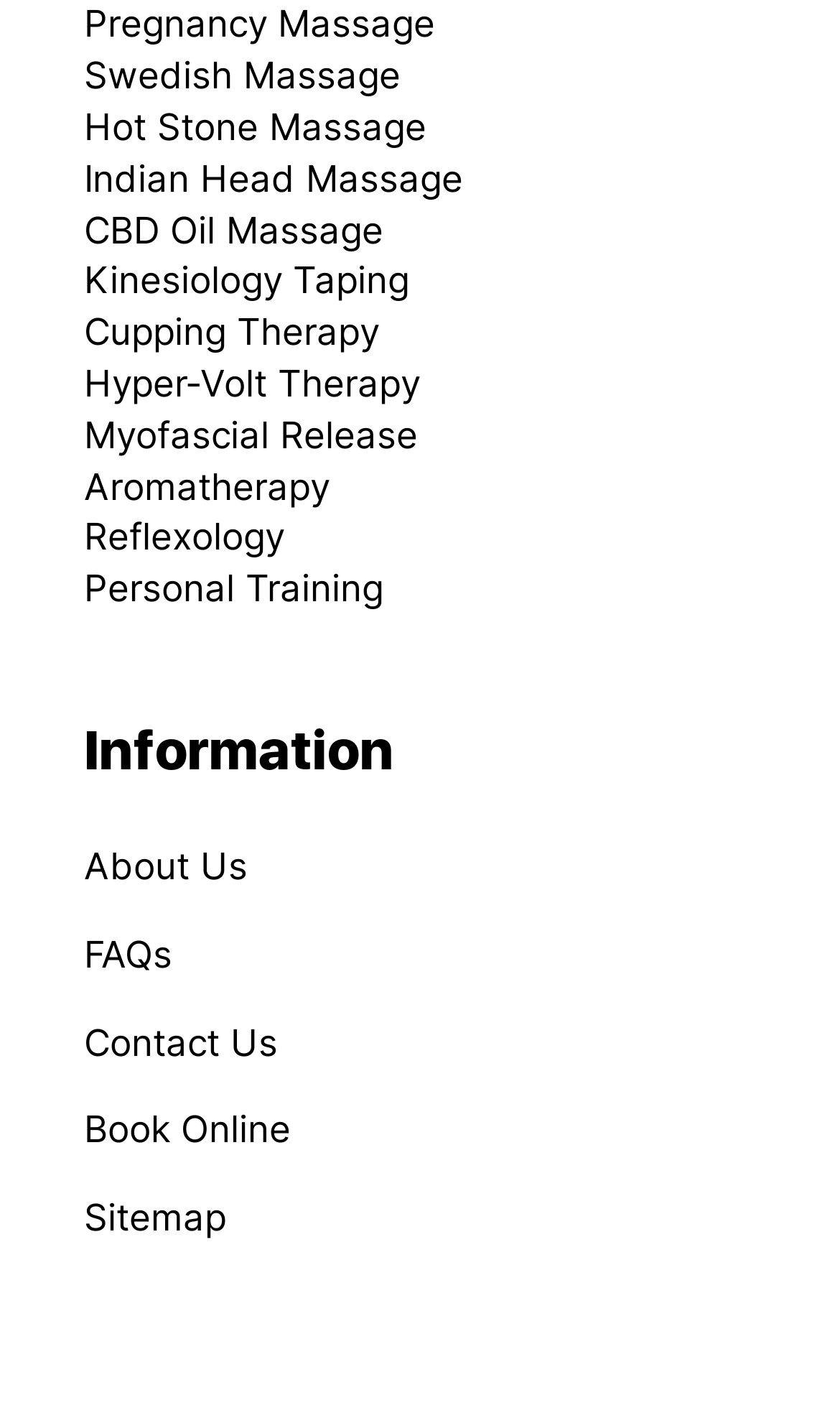Please identify the bounding box coordinates of the element's region that should be clicked to execute the following instruction: "Learn about Indian Head Massage". The bounding box coordinates must be four float numbers between 0 and 1, i.e., [left, top, right, bottom].

[0.1, 0.11, 0.551, 0.141]